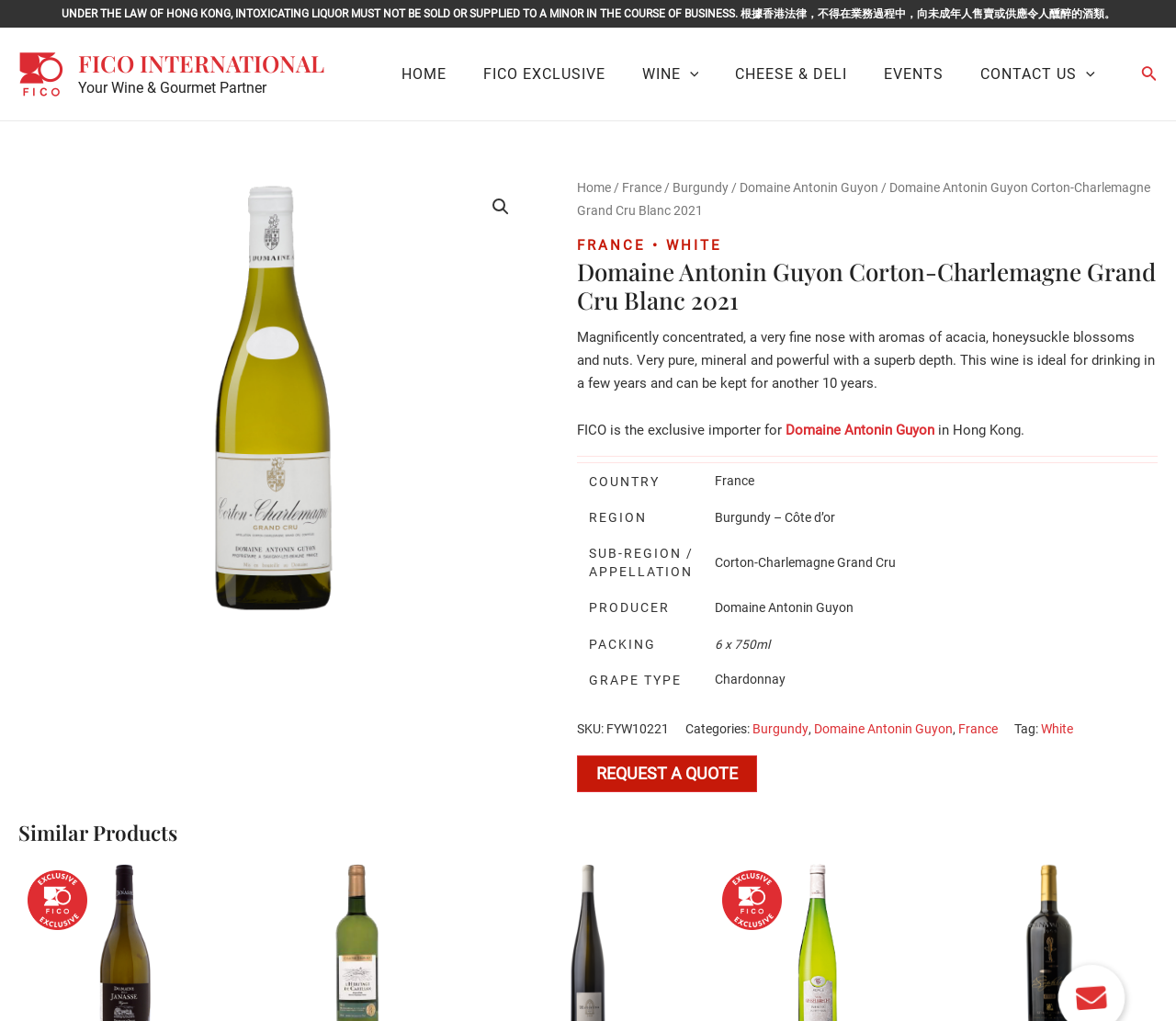Find the bounding box coordinates of the element's region that should be clicked in order to follow the given instruction: "Explore similar products". The coordinates should consist of four float numbers between 0 and 1, i.e., [left, top, right, bottom].

[0.016, 0.803, 0.984, 0.829]